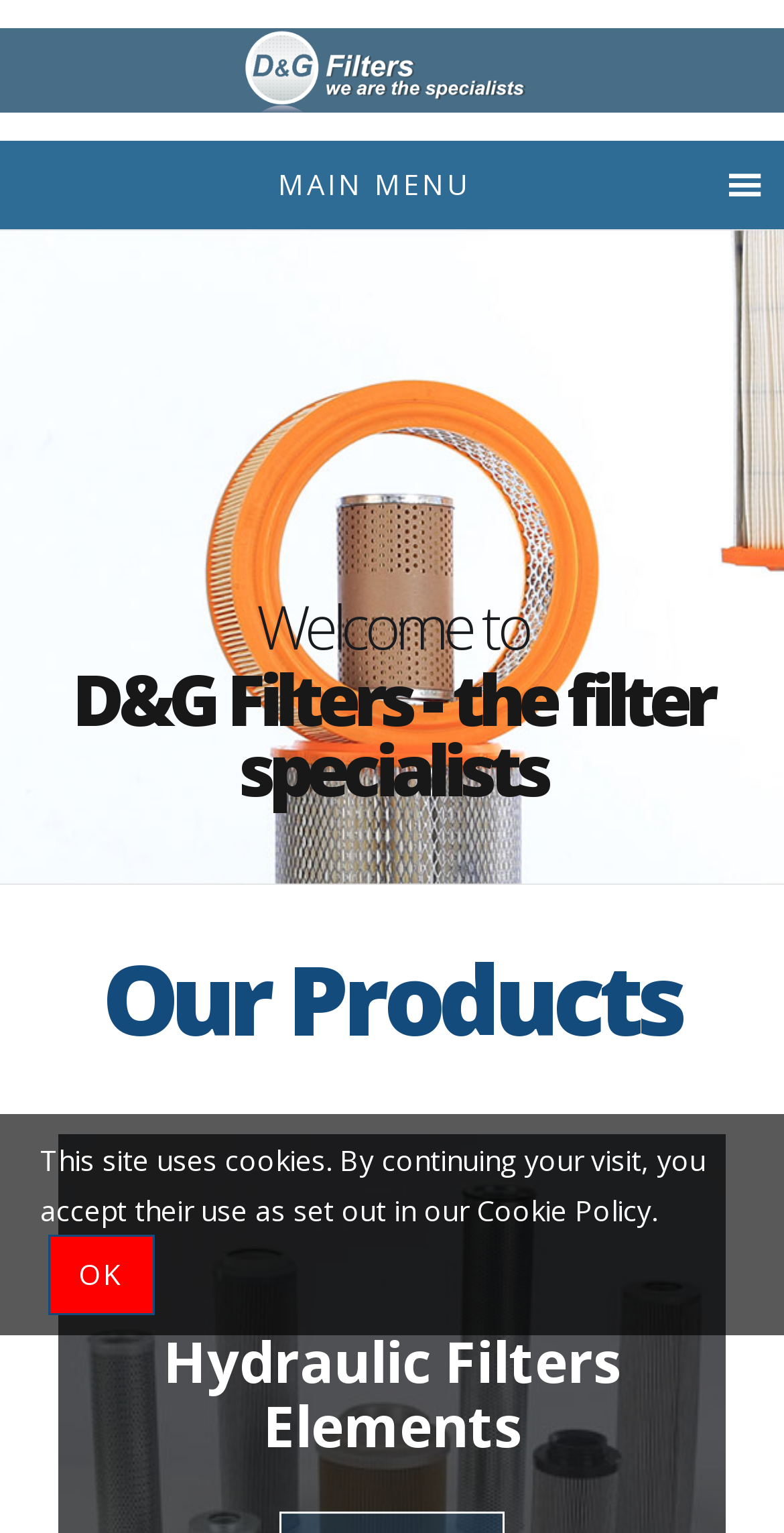What type of components does the company supply?
Please look at the screenshot and answer in one word or a short phrase.

Hydraulic and system components